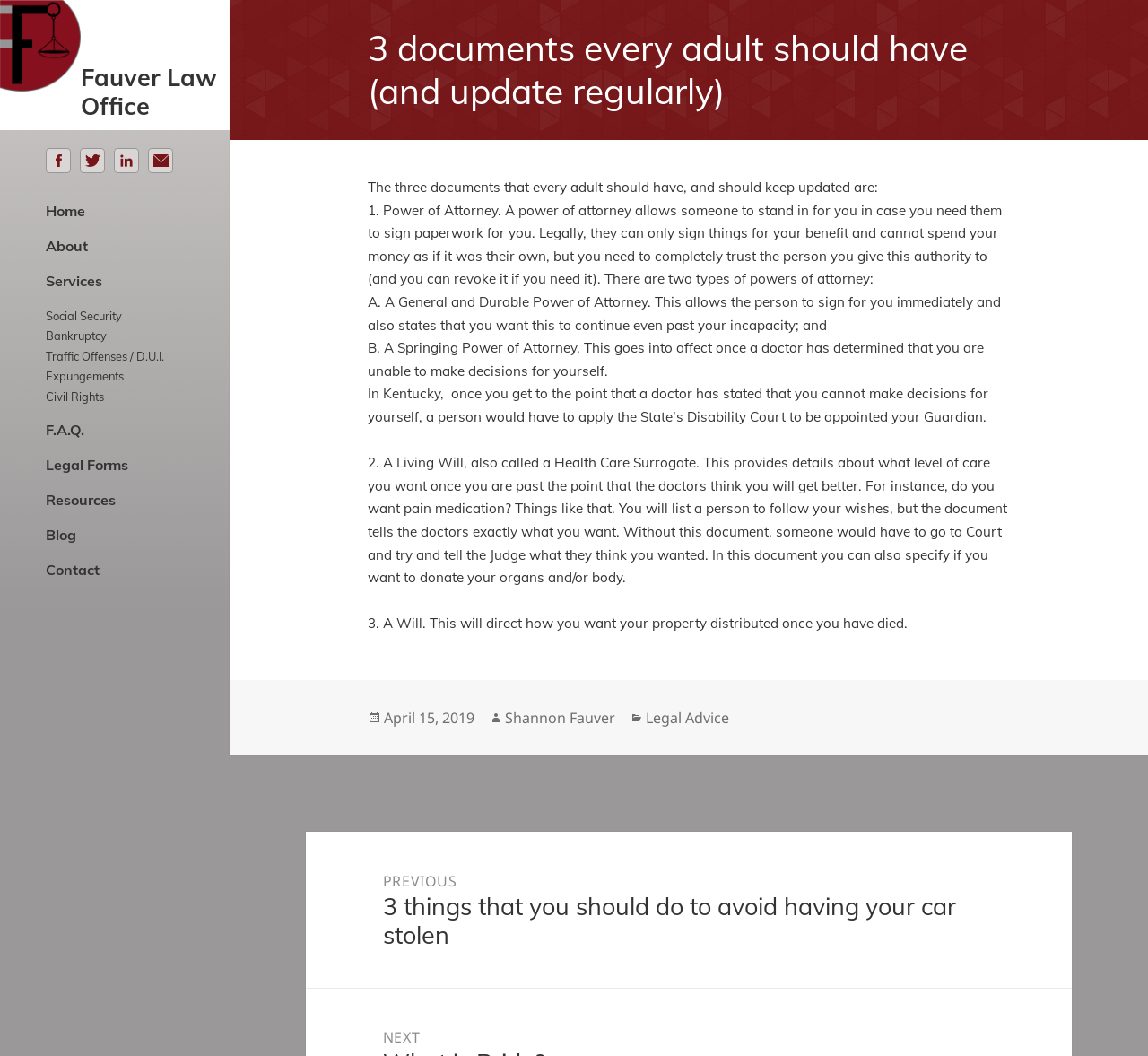From the given element description: "Legal Forms", find the bounding box for the UI element. Provide the coordinates as four float numbers between 0 and 1, in the order [left, top, right, bottom].

[0.04, 0.432, 0.112, 0.449]